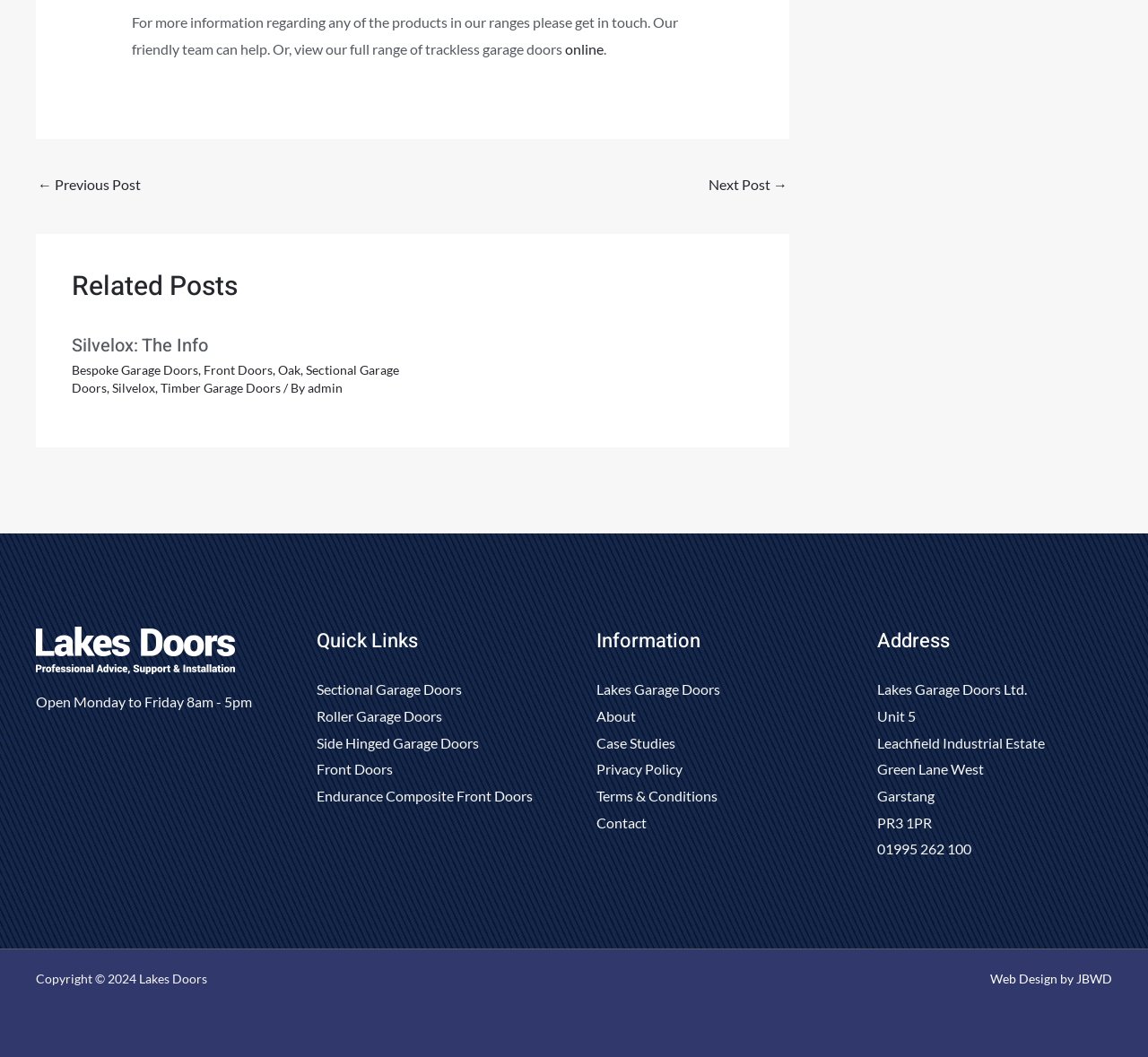Could you provide the bounding box coordinates for the portion of the screen to click to complete this instruction: "Read related post Silvelox: The Info"?

[0.062, 0.314, 0.181, 0.339]